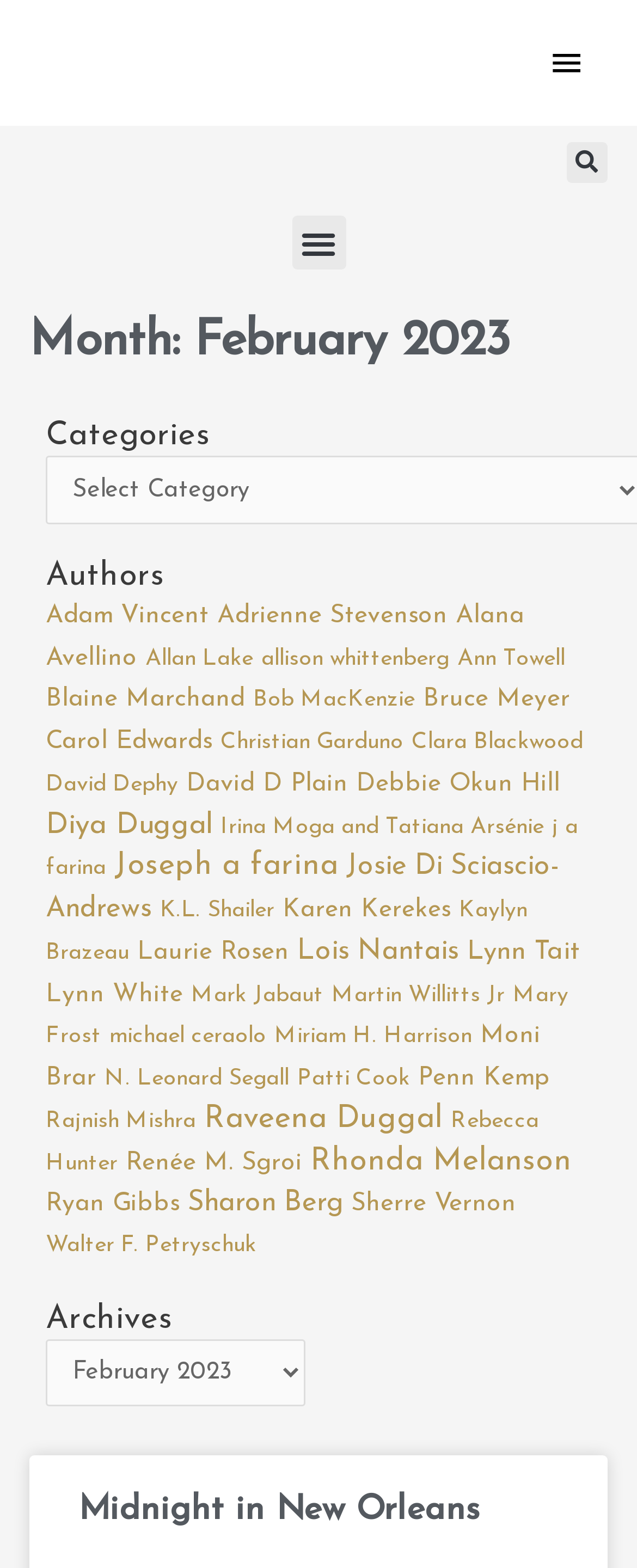Find the bounding box coordinates for the area that should be clicked to accomplish the instruction: "Read the post by Adam Vincent".

[0.072, 0.384, 0.328, 0.401]